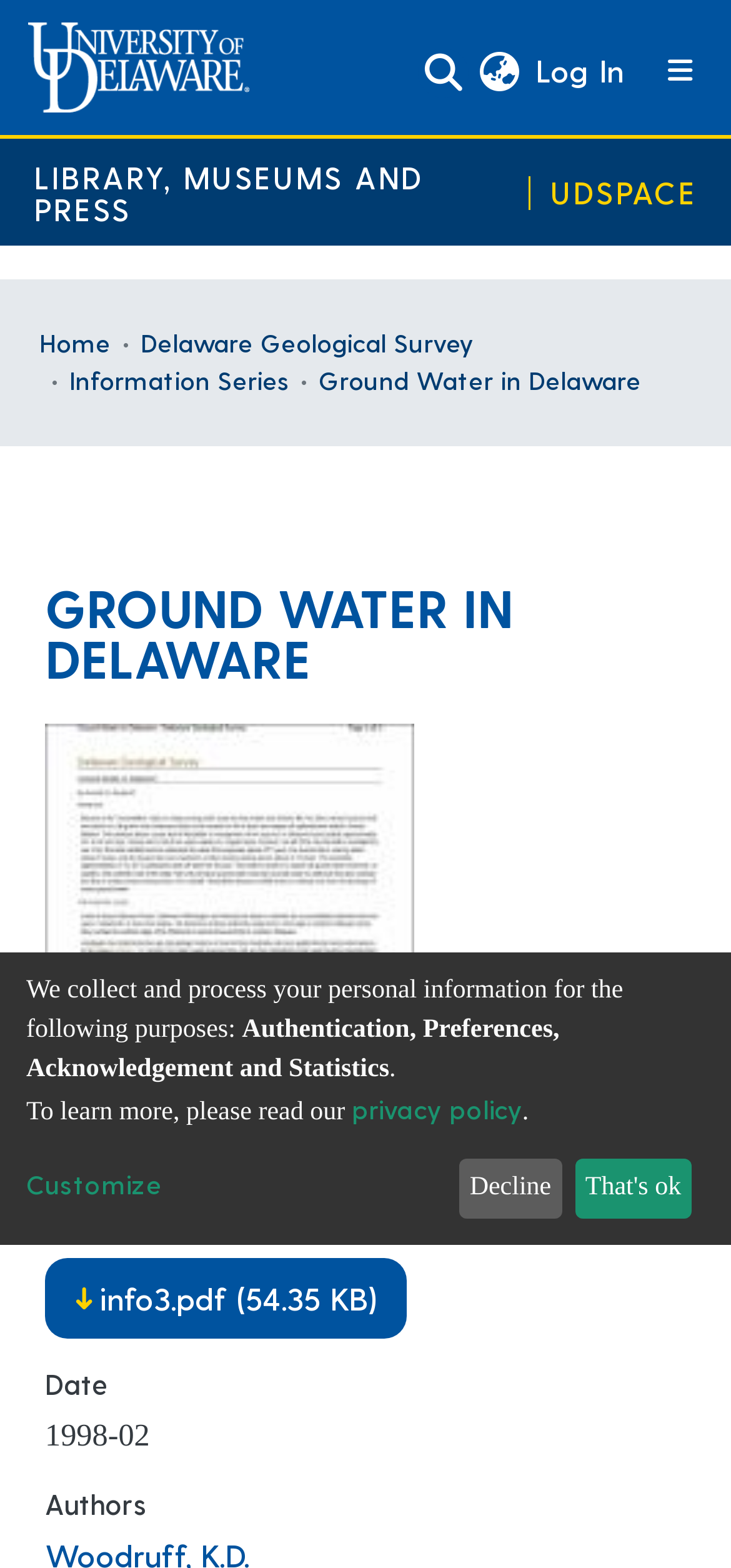What is the title of the main content?
From the screenshot, provide a brief answer in one word or phrase.

GROUND WATER IN DELAWARE